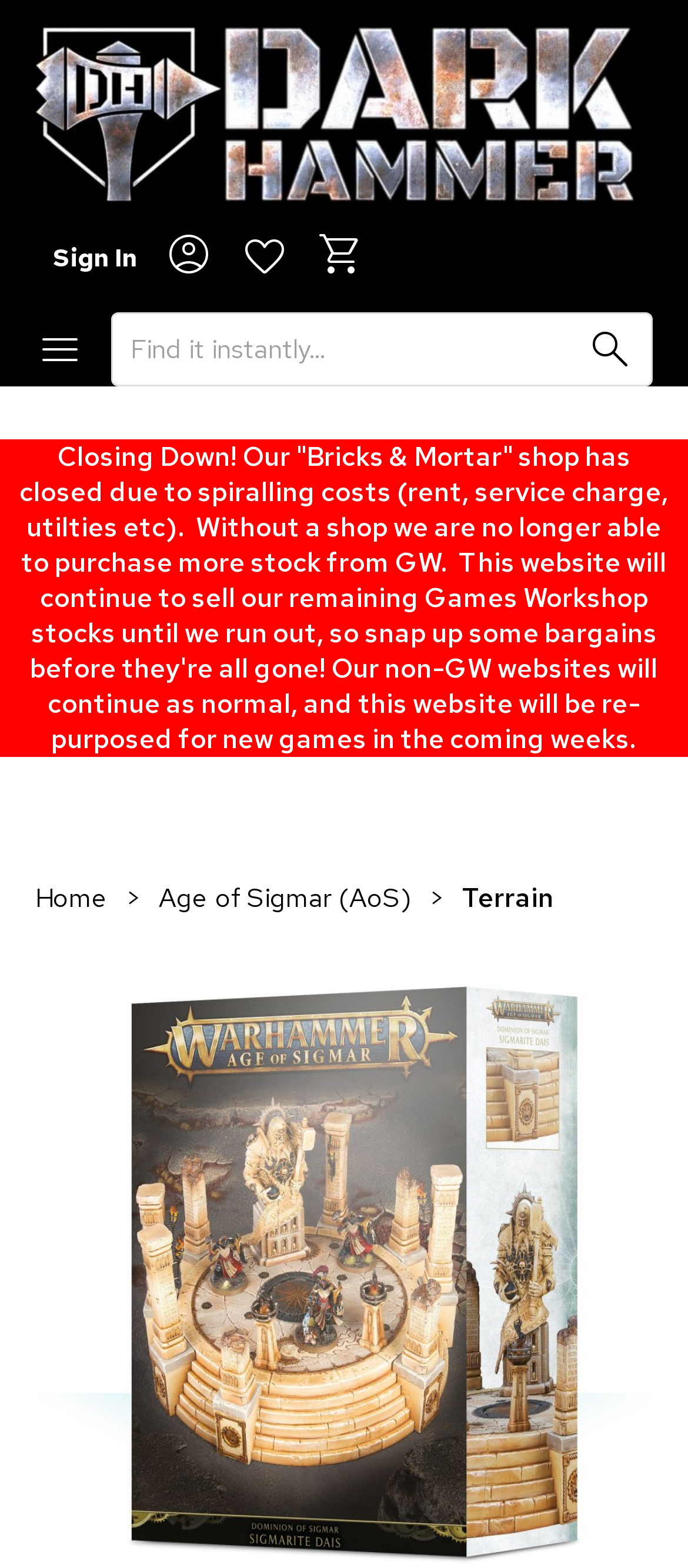Identify and provide the main heading of the webpage.

Dominion of Sigmar: Sigmarite Dais